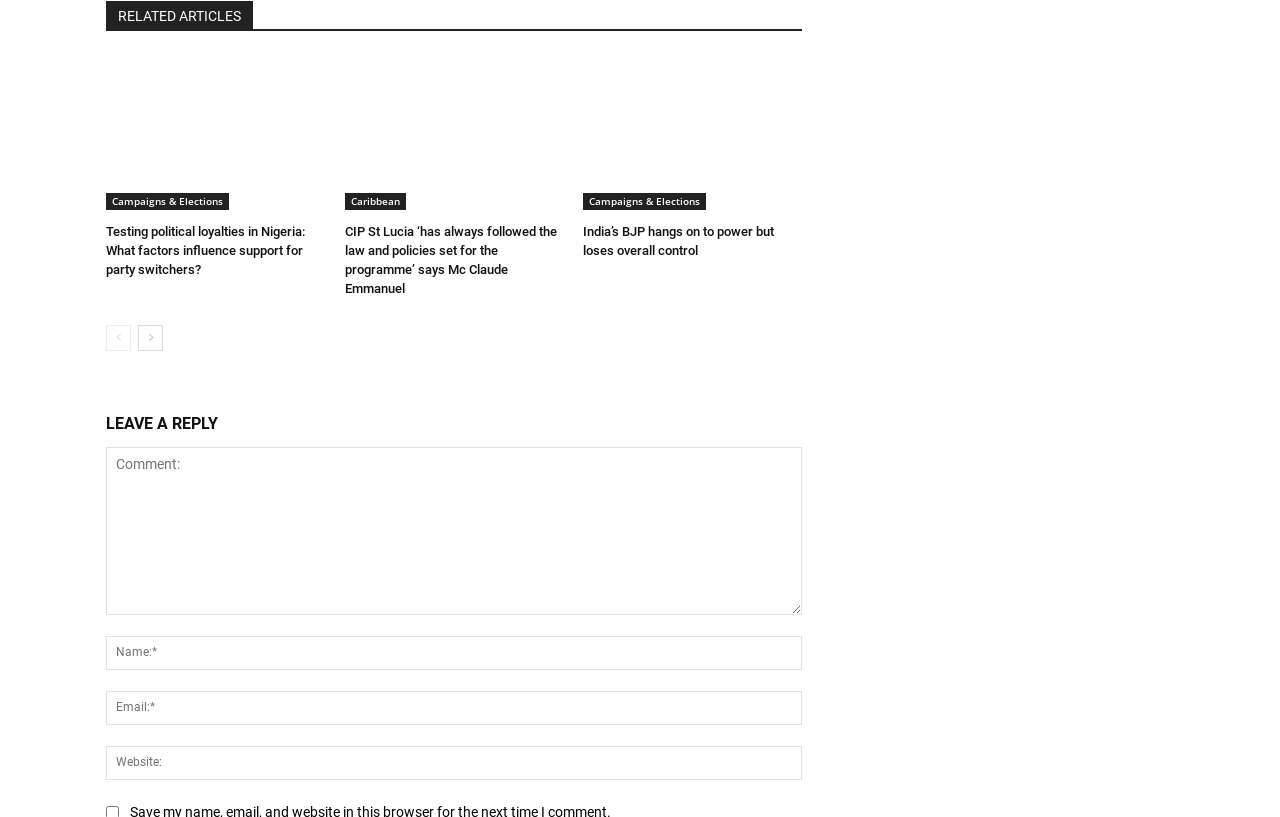Respond to the question with just a single word or phrase: 
How many textboxes are required in the comment section?

3